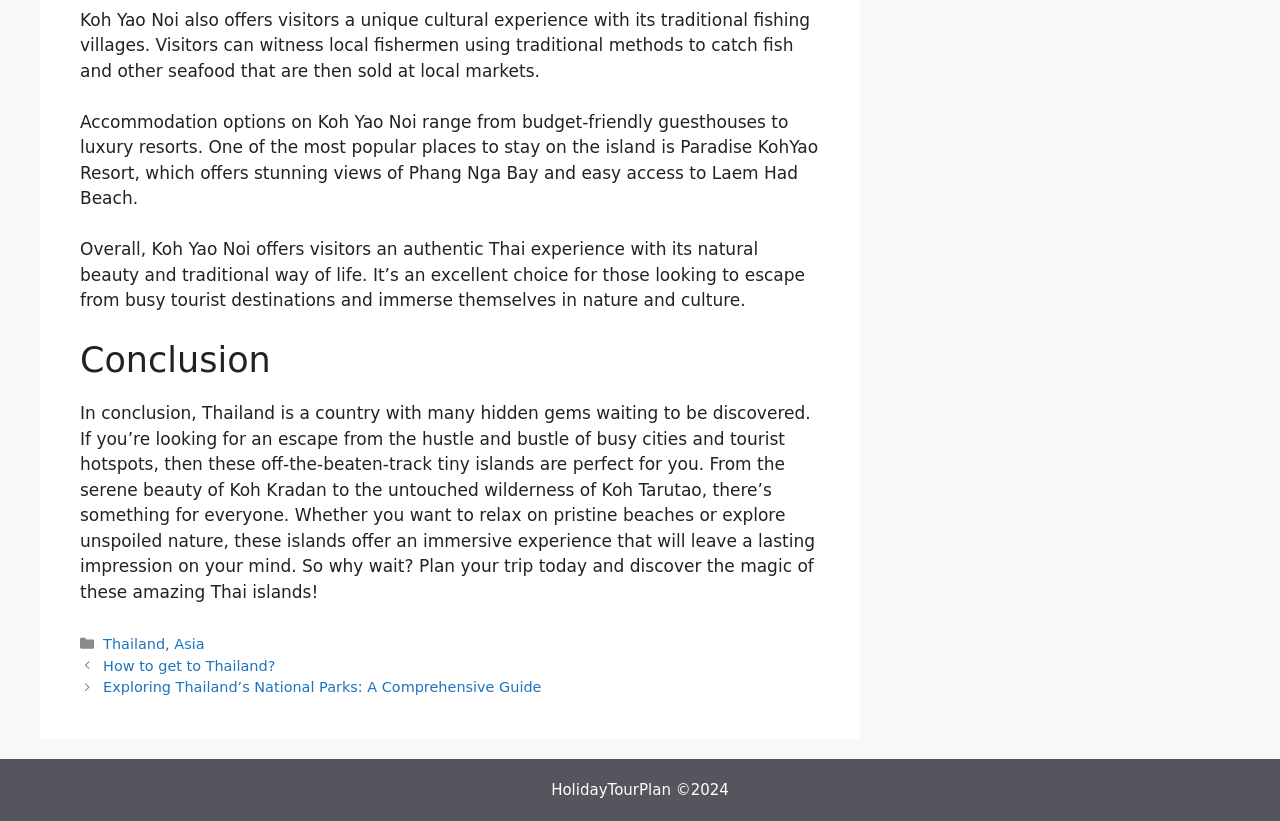What is the main topic of the webpage?
Please use the image to deliver a detailed and complete answer.

Based on the content of the webpage, it appears to be discussing various islands in Thailand, such as Koh Yao Noi, Koh Kradan, and Koh Tarutao, and their attractions and experiences.